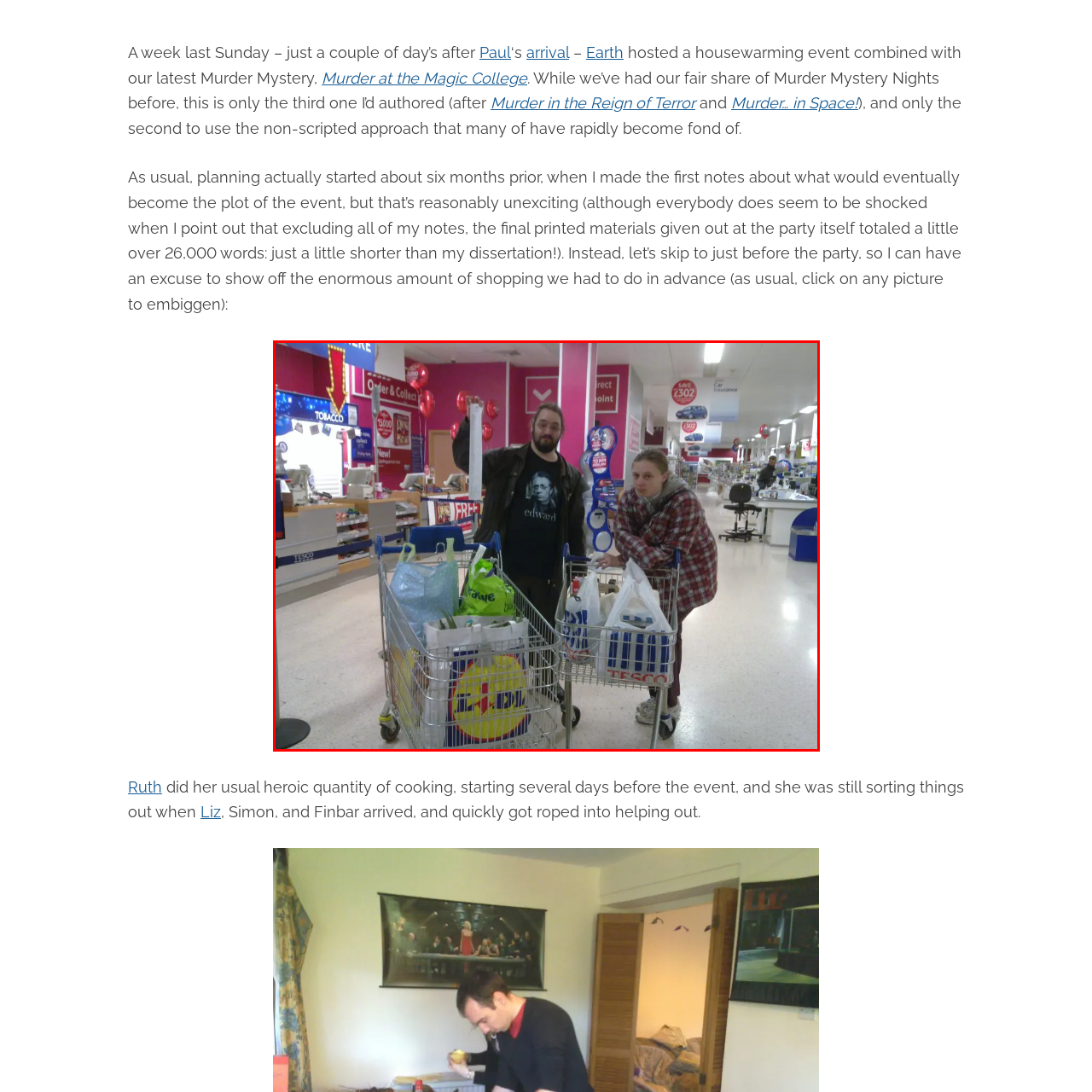Generate a comprehensive caption for the picture highlighted by the red outline.

In the bustling interior of a supermarket, the image captures two individuals, Ruth and JTA, standing next to two fully loaded shopping carts. Ruth, dressed in a cozy, checkered jacket, leans casually against her cart with a slight smile, while JTA holds a long shopping receipt triumphantly in one hand, showcasing their extensive haul. The carts are filled with bags from various stores, including notable ones like Tesco and Lidl, suggesting a thorough shopping spree. Behind them, the store is alive with vibrant decorations and signage, including festive red balloons and promotional advertisements, providing a lively backdrop to this moment of preparation for a forthcoming event. This scene reflects a combination of diligent planning and teamwork, as they gear up for the cooking and hosting efforts that lie ahead.